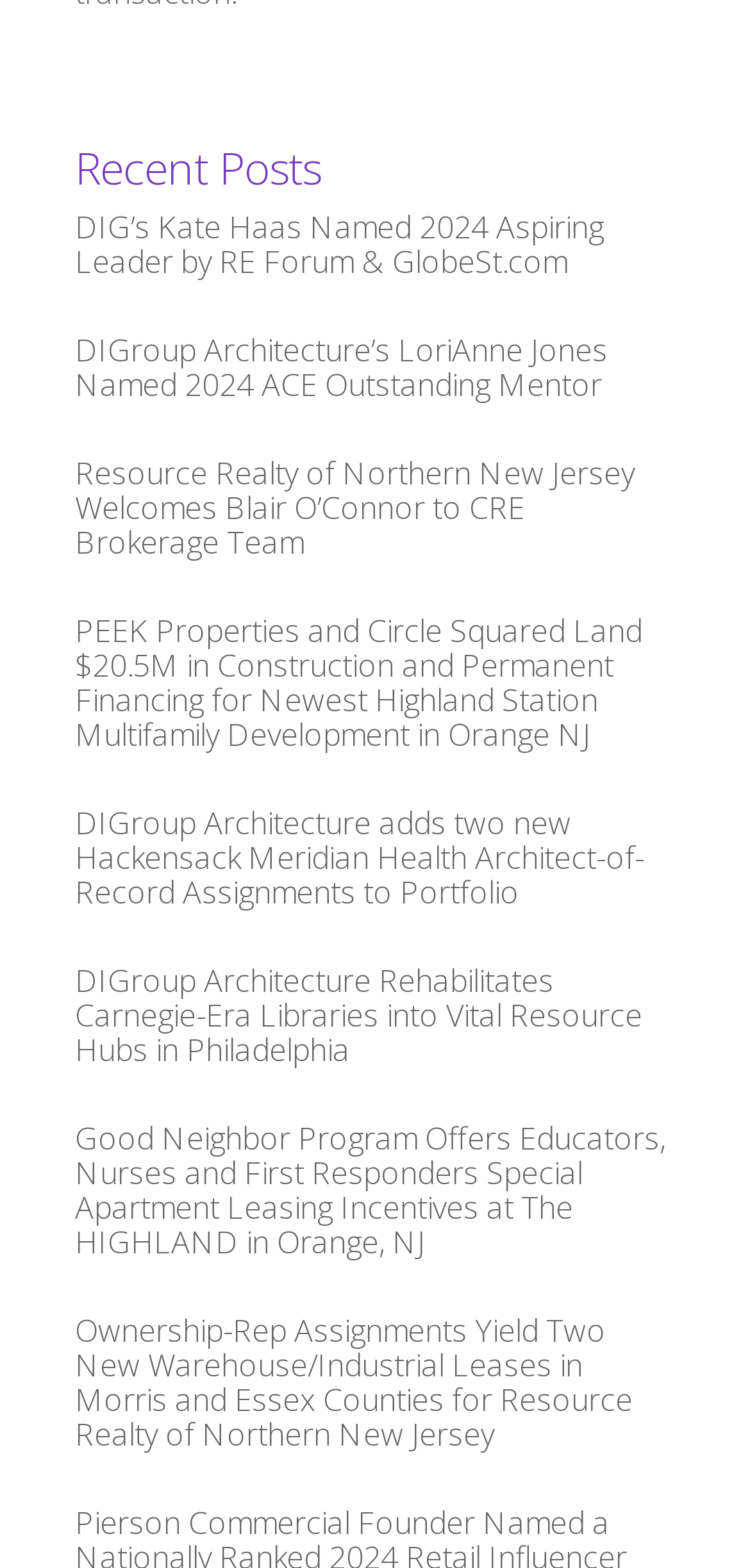What is the topic of the first post?
Based on the screenshot, respond with a single word or phrase.

DIG’s Kate Haas